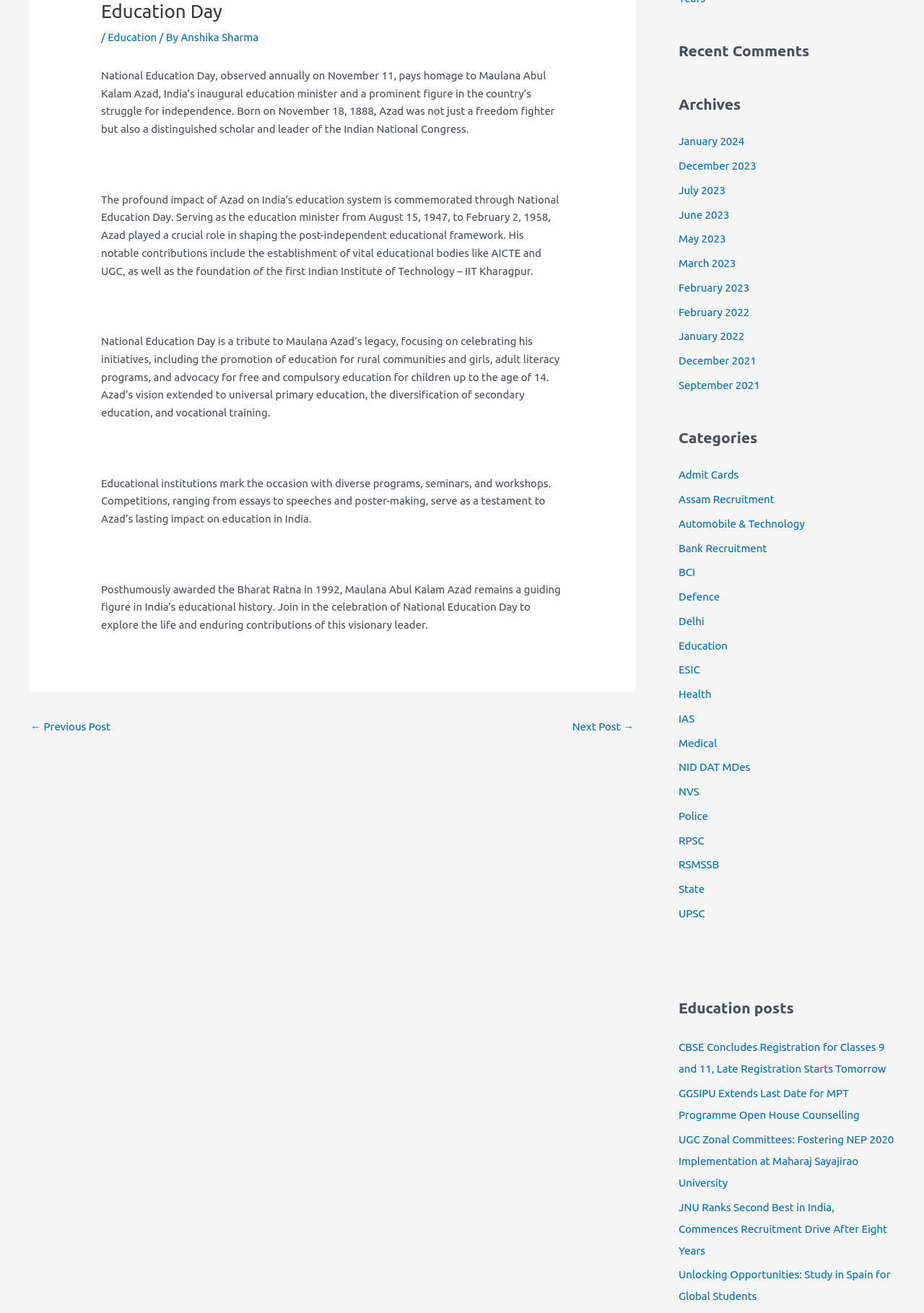Based on the element description: "Assam Recruitment", identify the bounding box coordinates for this UI element. The coordinates must be four float numbers between 0 and 1, listed as [left, top, right, bottom].

[0.734, 0.375, 0.838, 0.385]